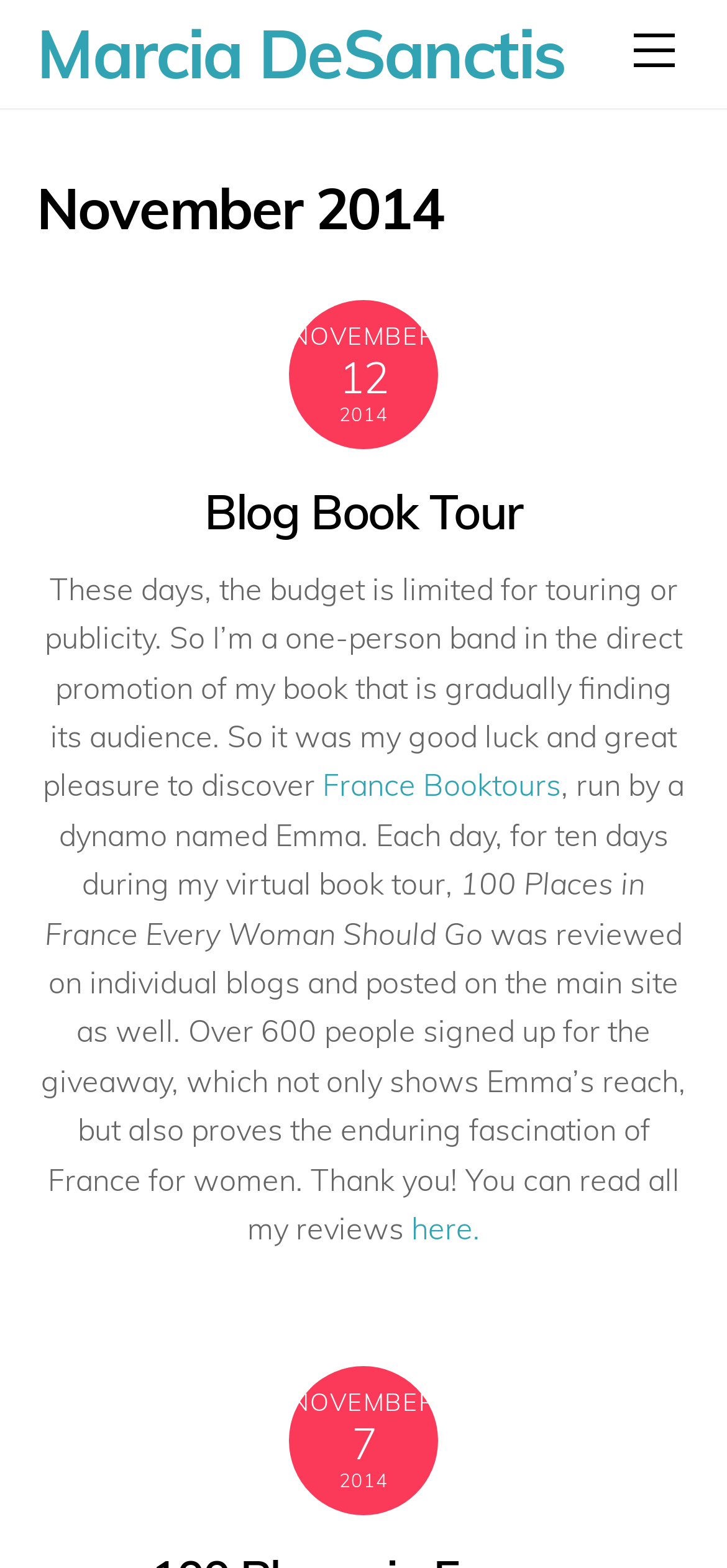Given the element description, predict the bounding box coordinates in the format (top-left x, top-left y, bottom-right x, bottom-right y), using floating point numbers between 0 and 1: Blog Book Tour

[0.281, 0.306, 0.719, 0.344]